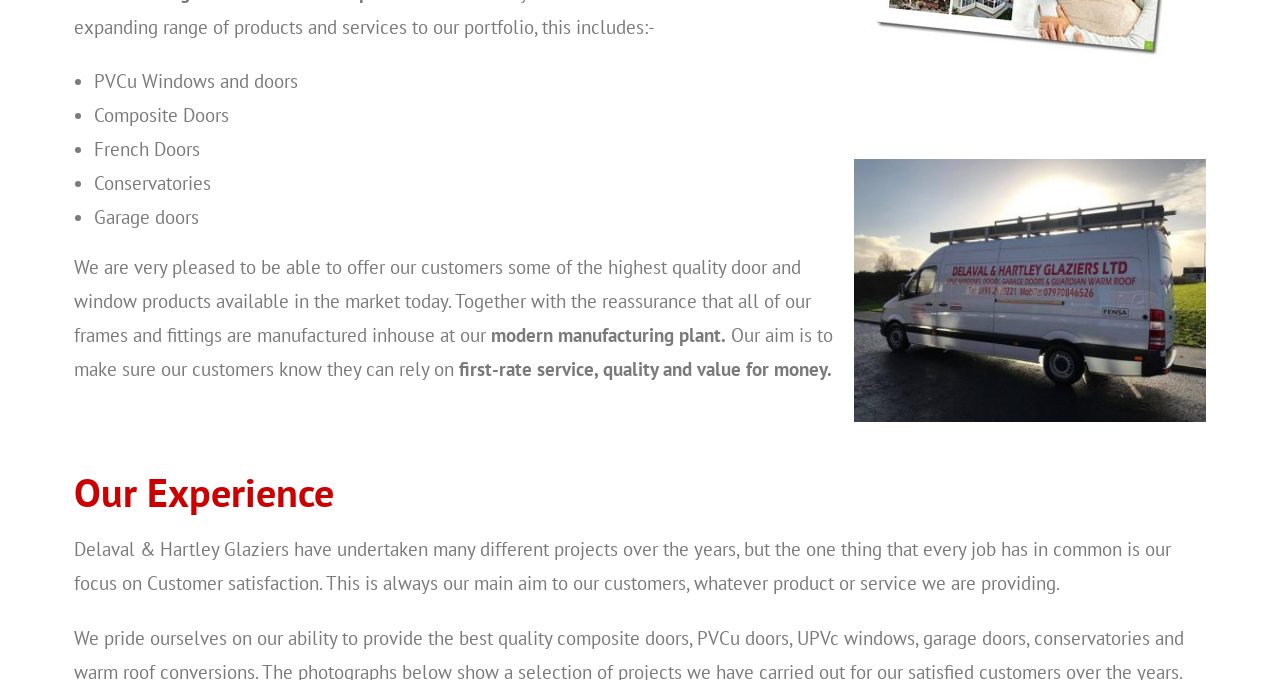Locate the bounding box coordinates for the element described below: "alt="van5" title="van5"". The coordinates must be four float values between 0 and 1, formatted as [left, top, right, bottom].

[0.668, 0.234, 0.942, 0.621]